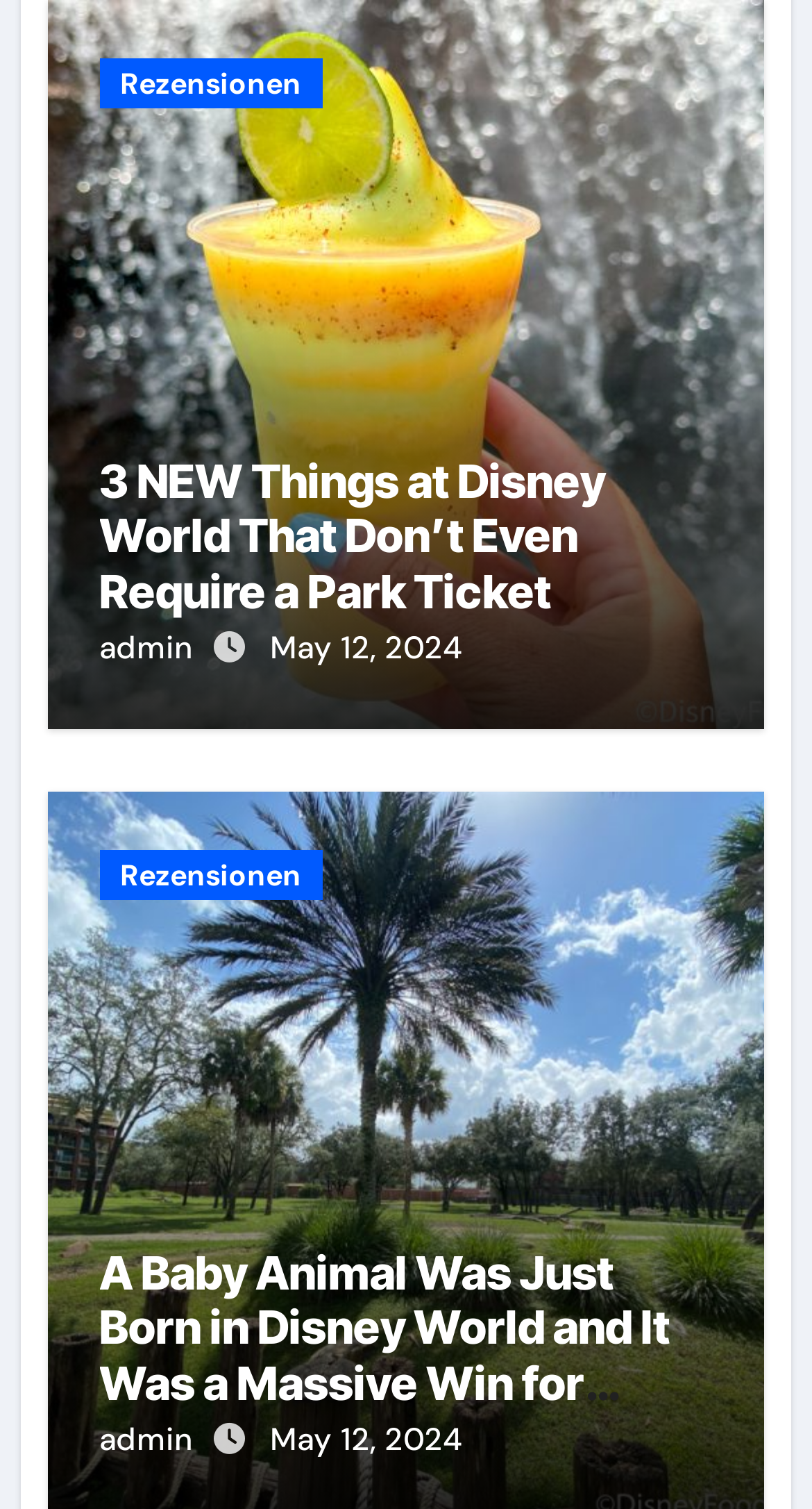Locate the bounding box of the user interface element based on this description: "Rezensionen".

[0.122, 0.564, 0.397, 0.597]